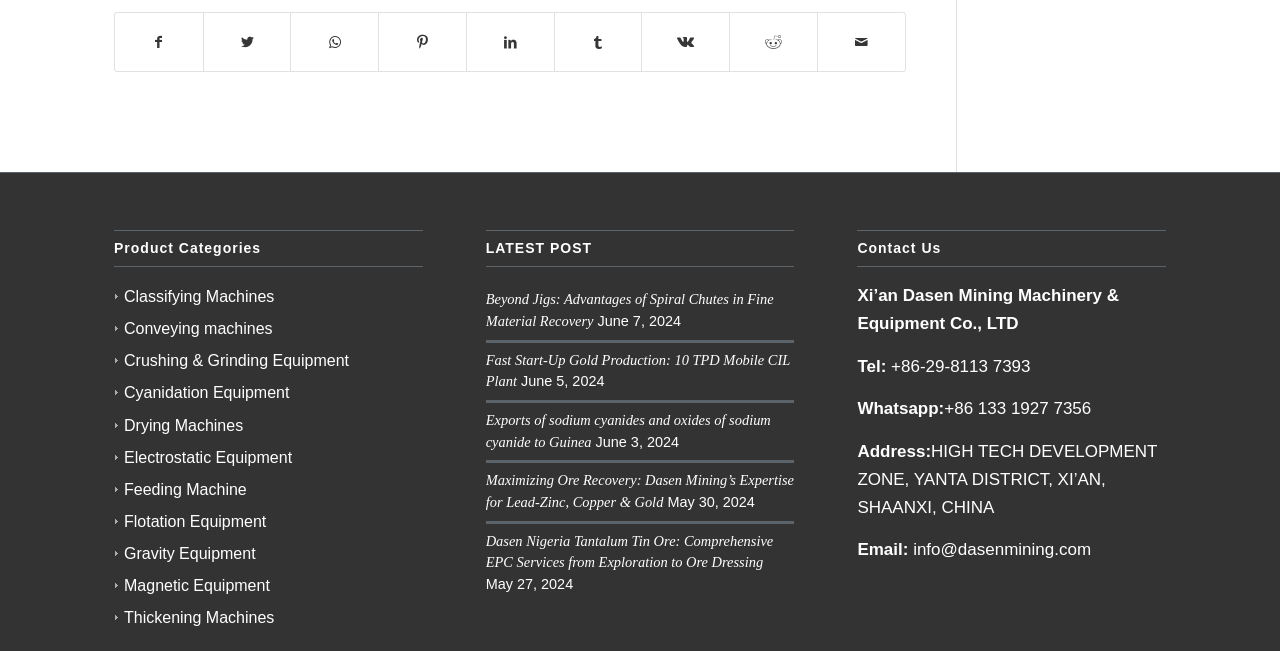Predict the bounding box for the UI component with the following description: "Electrostatic Equipment".

[0.09, 0.689, 0.228, 0.715]